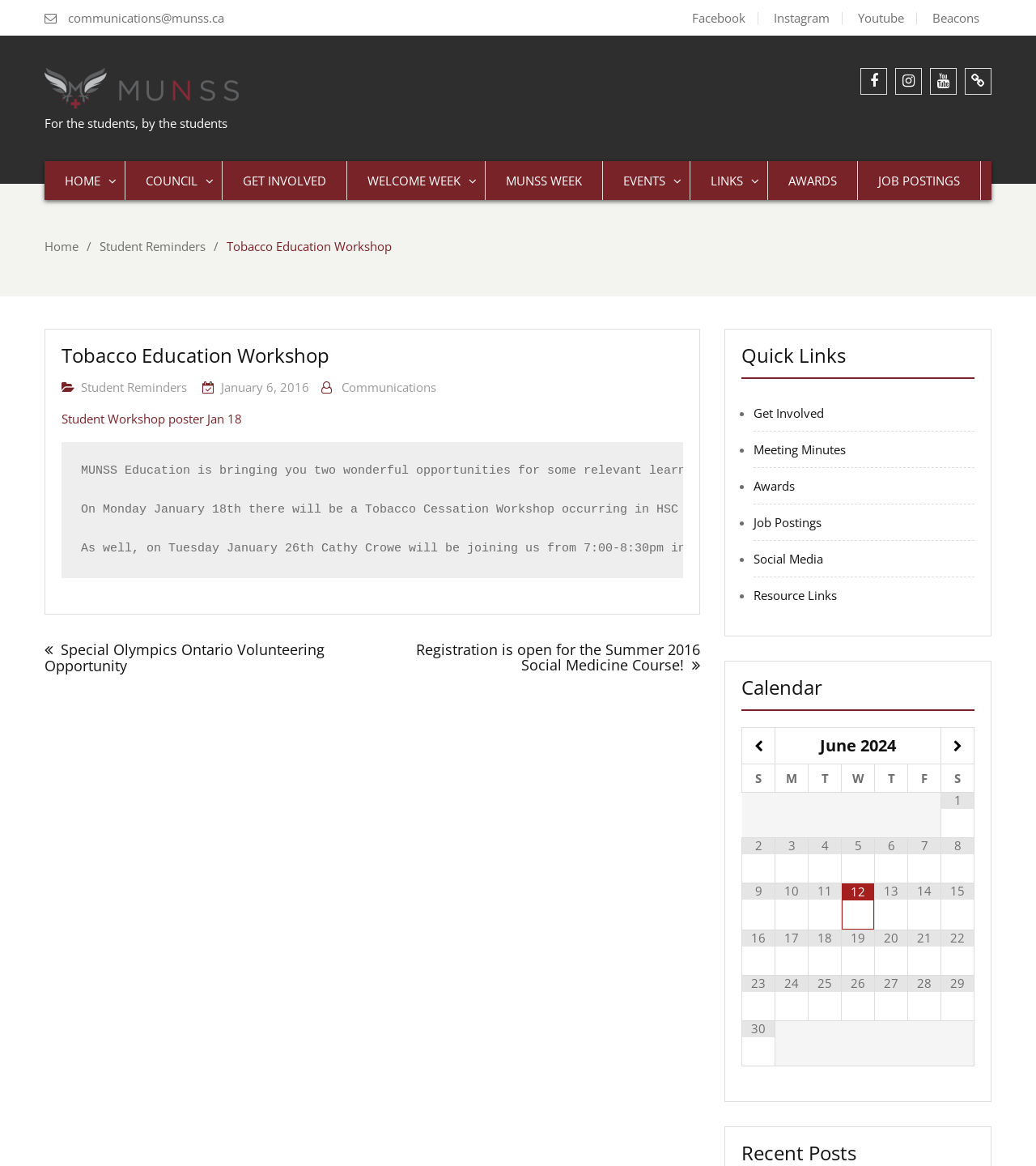What is the name of the social media platform with the icon ''?
Give a comprehensive and detailed explanation for the question.

I found the name of the social media platform by looking at the link element with the ID 244, which contains the icon '' and the text 'Youtube'. This element is located in the social media section at the top of the page.